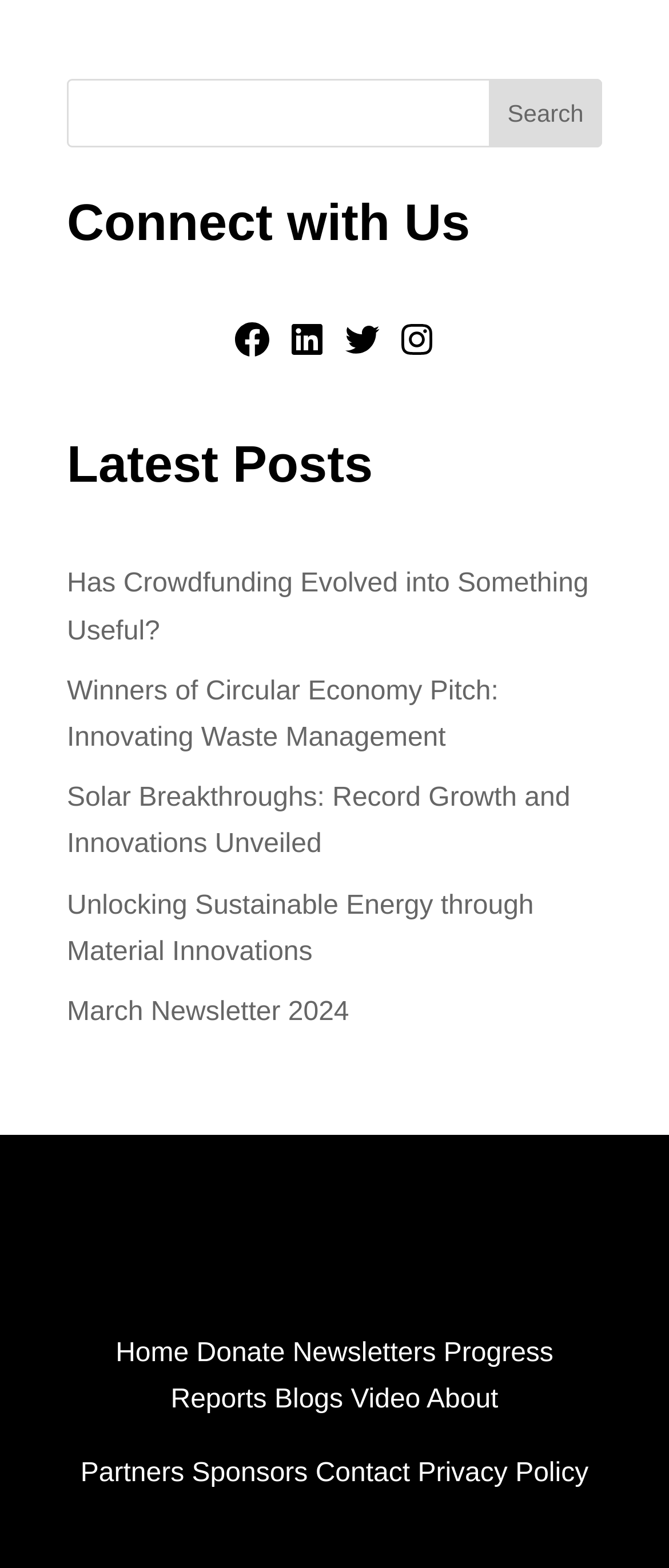Extract the bounding box coordinates for the described element: "March Newsletter 2024". The coordinates should be represented as four float numbers between 0 and 1: [left, top, right, bottom].

[0.1, 0.636, 0.522, 0.655]